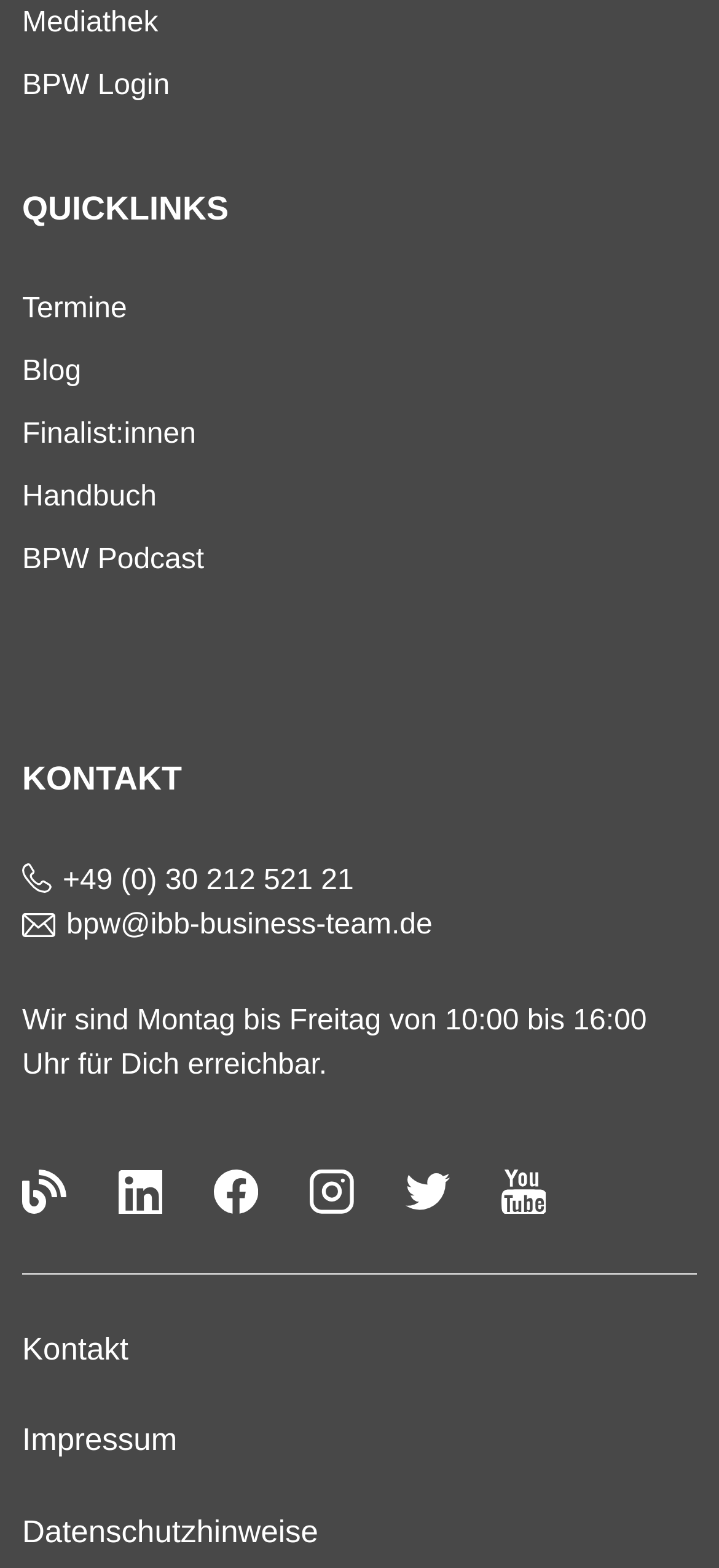Please mark the bounding box coordinates of the area that should be clicked to carry out the instruction: "Open LinkedIn page".

[0.164, 0.746, 0.226, 0.774]